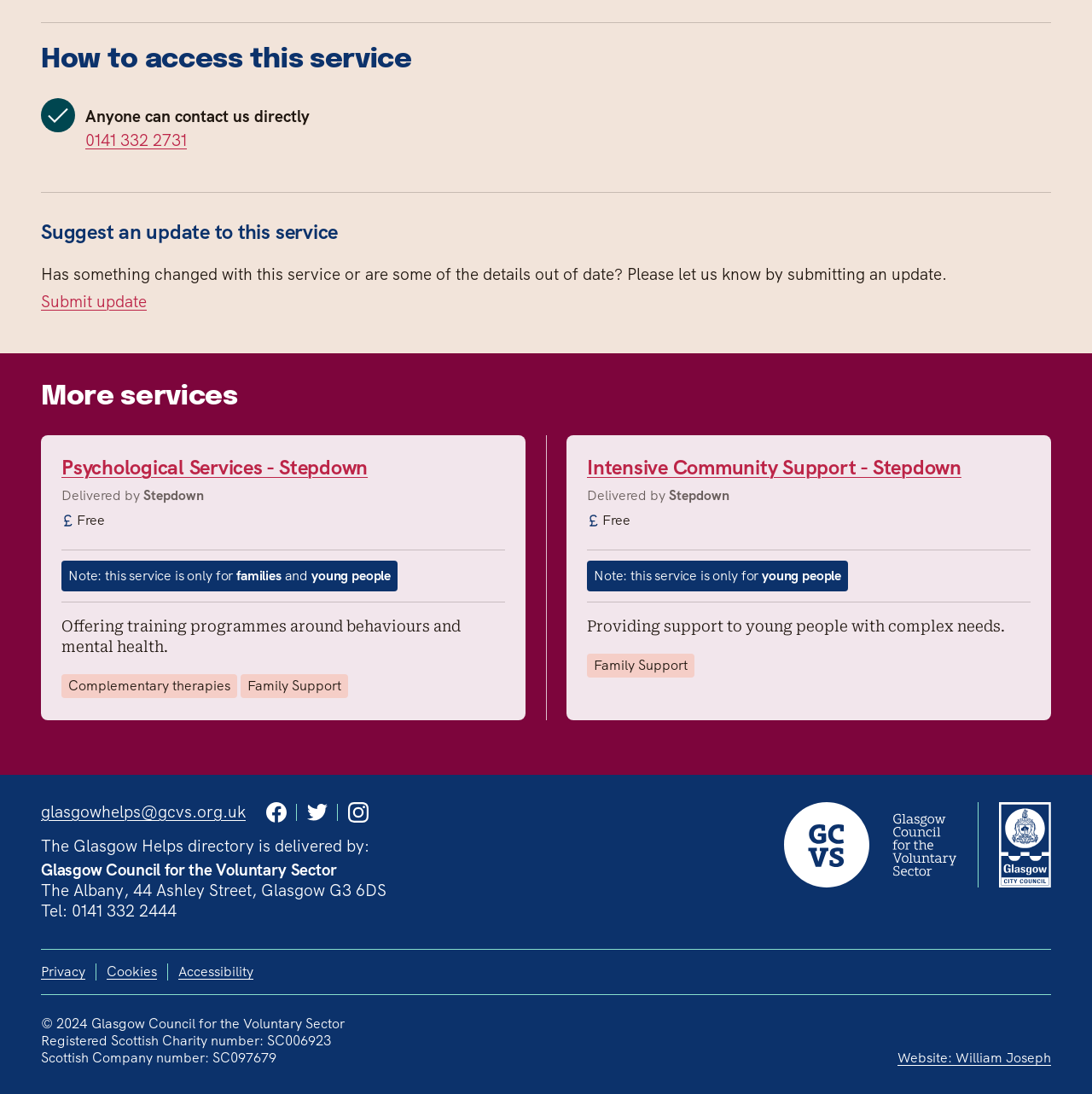Please identify the bounding box coordinates of the element I should click to complete this instruction: 'Submit an update'. The coordinates should be given as four float numbers between 0 and 1, like this: [left, top, right, bottom].

[0.038, 0.267, 0.134, 0.285]